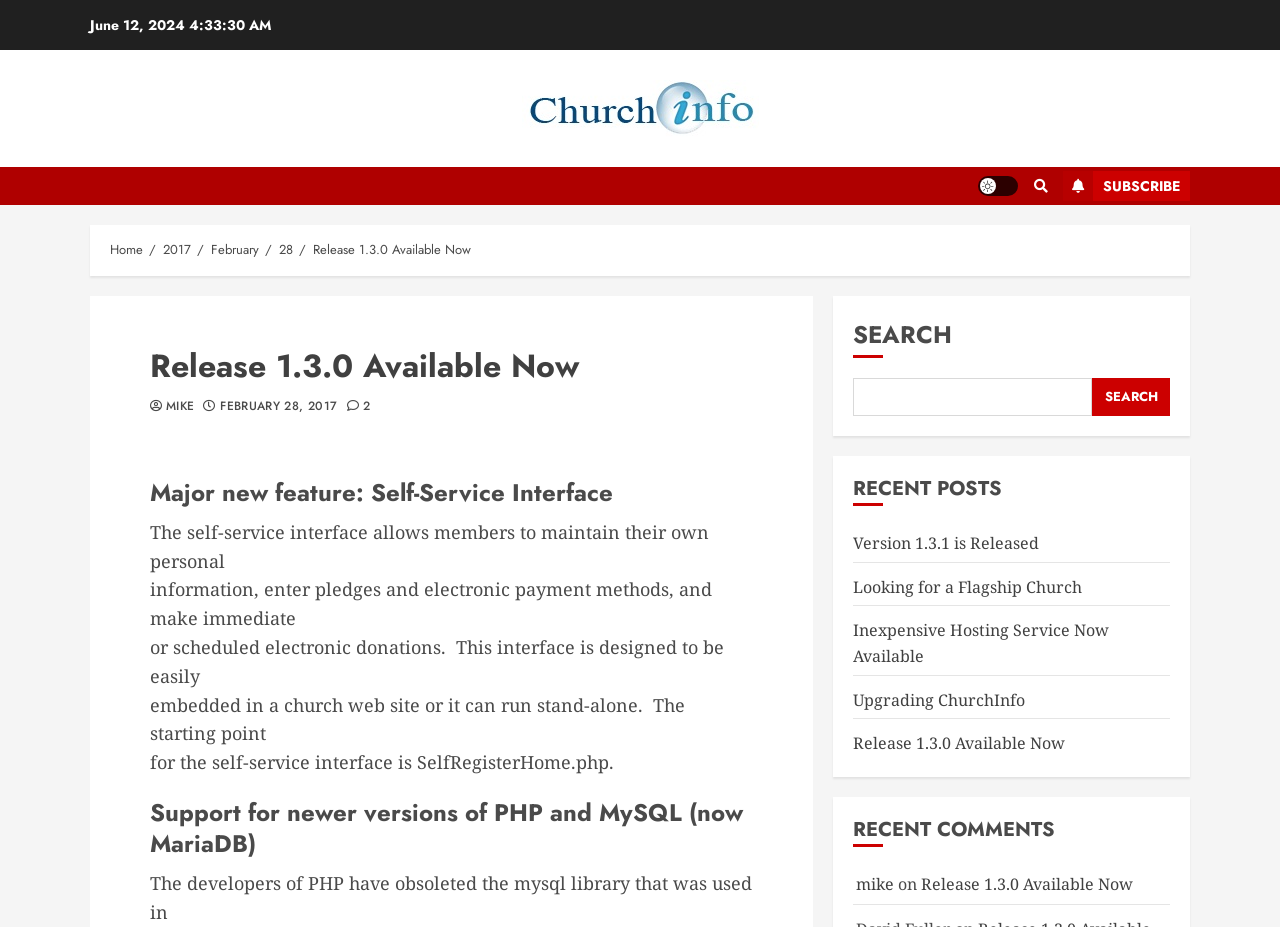How many recent posts are listed?
Please elaborate on the answer to the question with detailed information.

There are four recent posts listed on the webpage, which are 'Version 1.3.1 is Released', 'Looking for a Flagship Church', 'Inexpensive Hosting Service Now Available', and 'Upgrading ChurchInfo'.